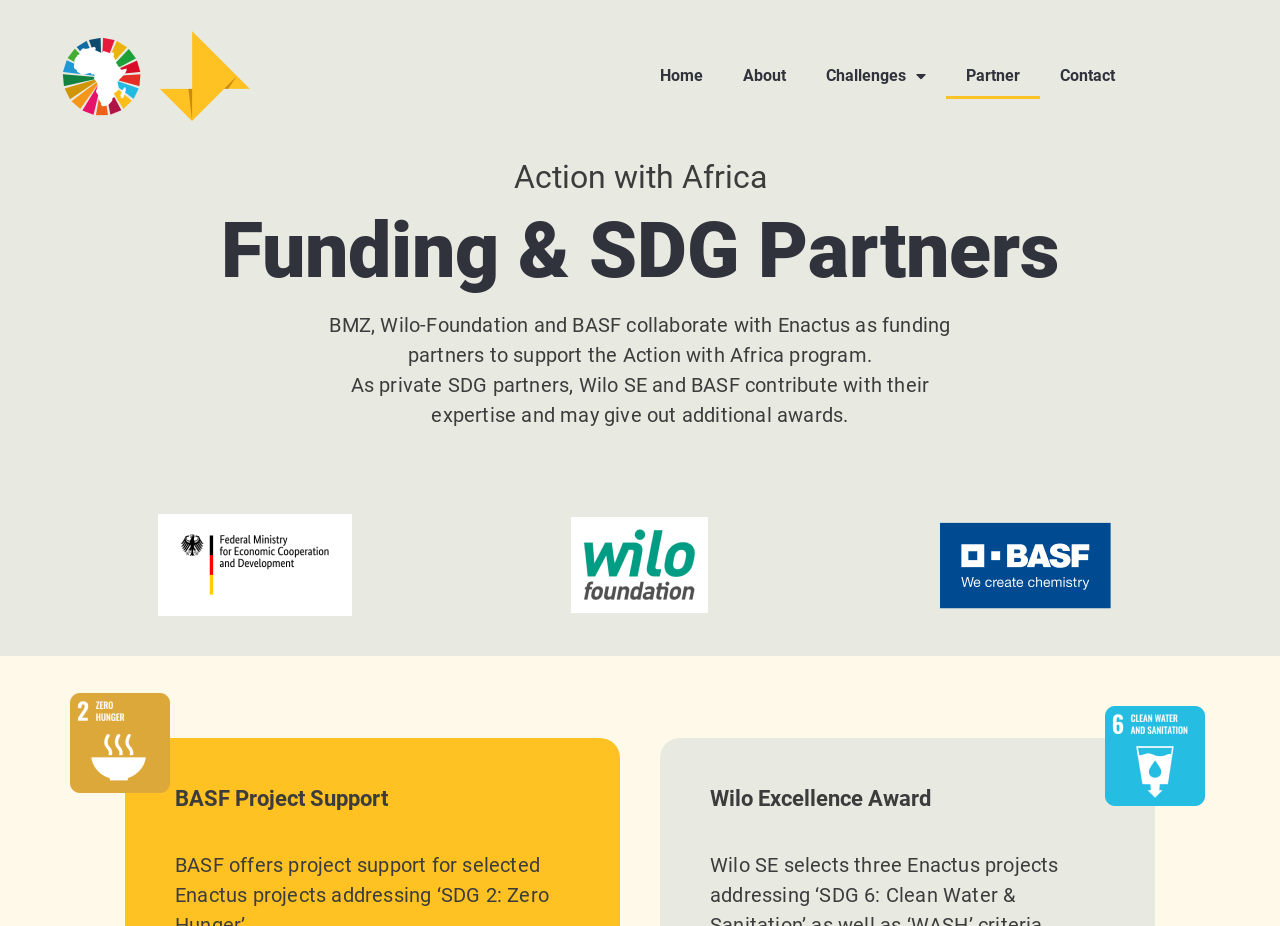Provide a comprehensive caption for the webpage.

The webpage is about the "Action with Africa" program, which is supported by funding partners BMZ, Wilo-Foundation, and BASF, who collaborate with Enactus. 

At the top left corner, there is an "AwA Logo" image, next to which is a "Group" image. 

The main navigation menu is located at the top center of the page, consisting of five links: "Home", "About", "Challenges", "Partner", and "Contact". 

Below the navigation menu, there are two headings: "Action with Africa" and "Funding & SDG Partners". 

Following these headings, there is a paragraph of text that explains the collaboration between the funding partners and Enactus to support the Action with Africa program. 

Below this text, there is another paragraph that describes the contributions of Wilo SE and BASF as private SDG partners. 

At the bottom left of the page, there is an "sdg2" image. 

To the right of the "sdg2" image, there are two headings: "BASF Project Support" and "Wilo Excellence Award", which are positioned side by side.